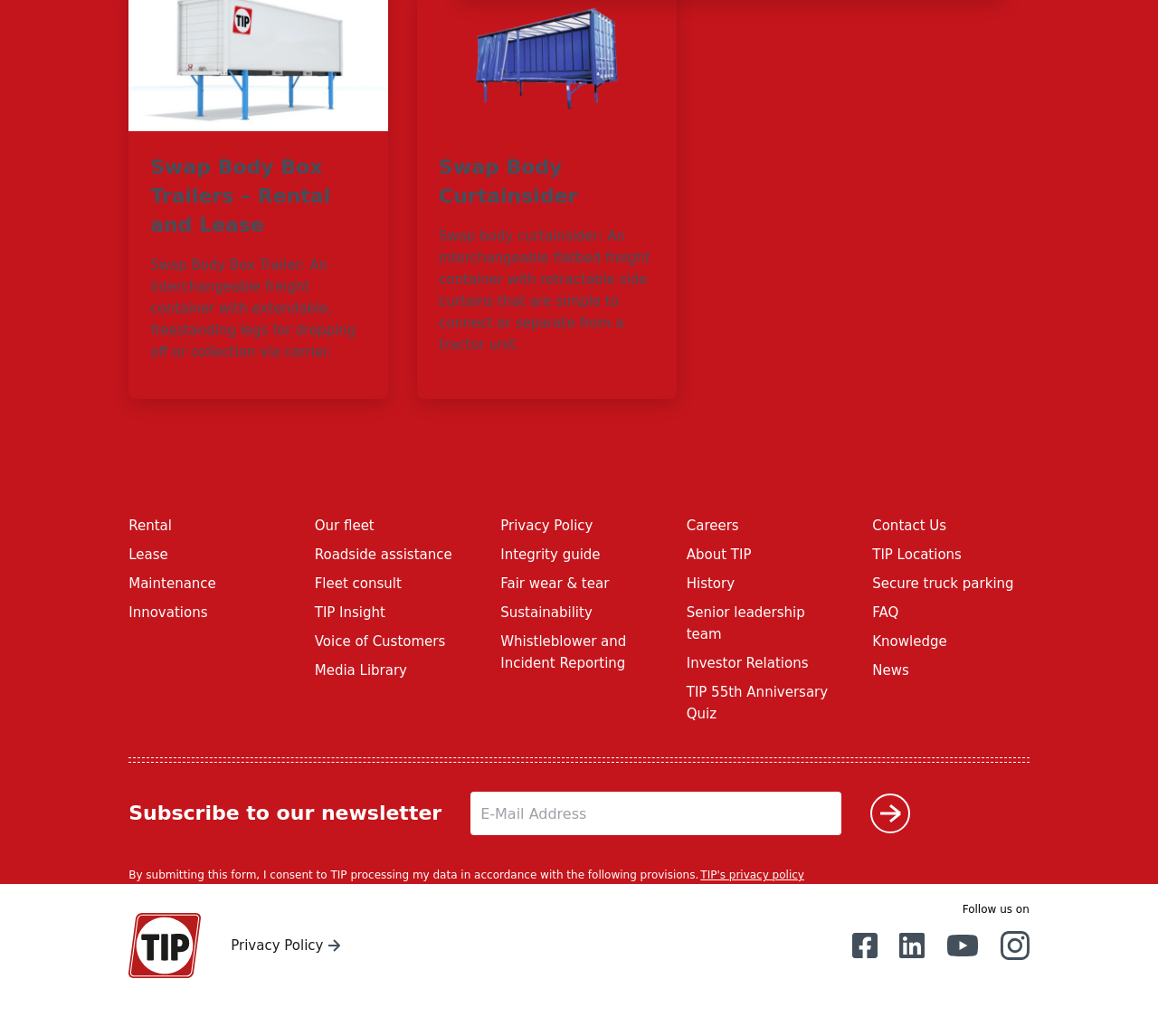Pinpoint the bounding box coordinates of the element to be clicked to execute the instruction: "Click on Rental".

[0.111, 0.5, 0.148, 0.516]